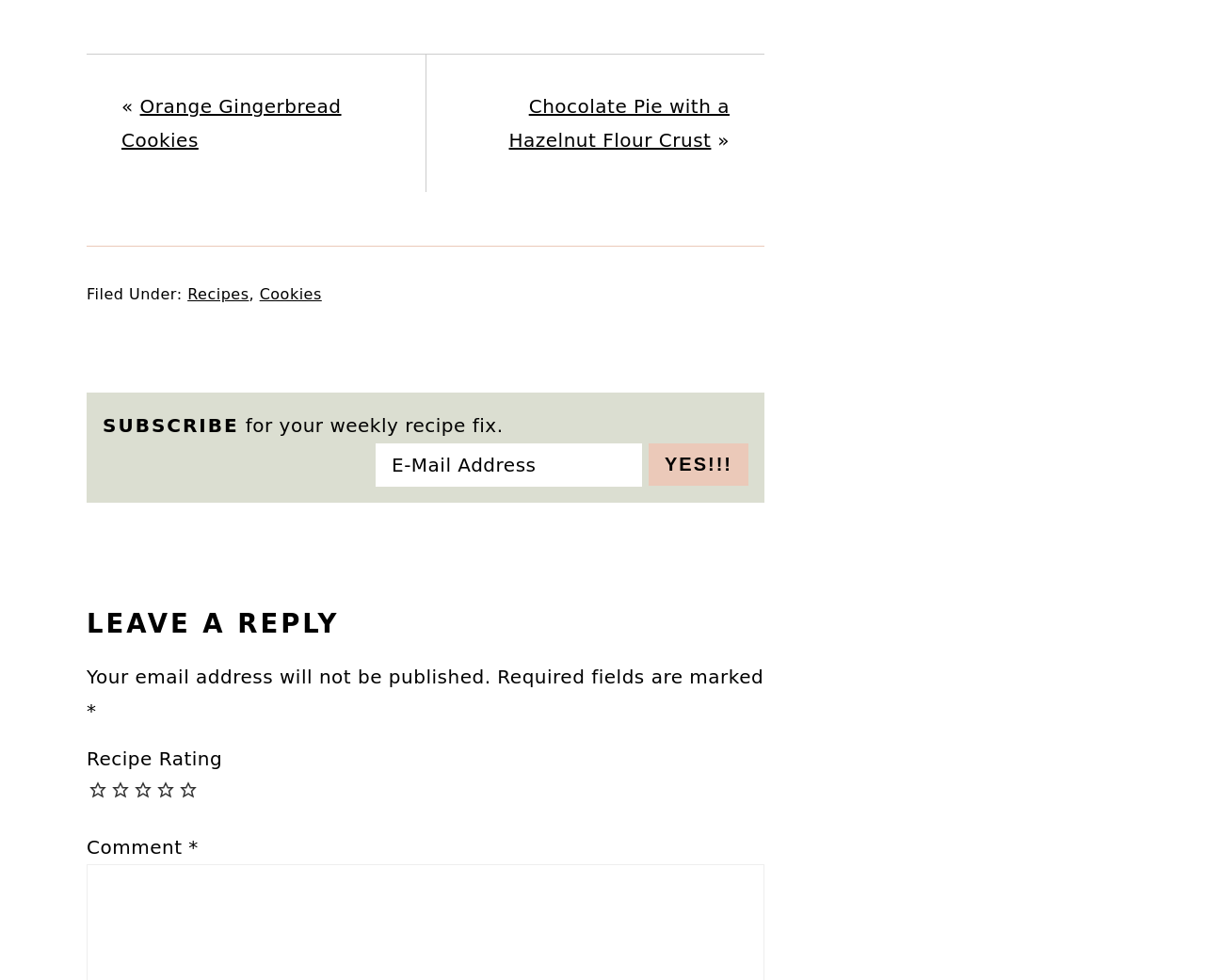Find the UI element described as: "value="Yes!!!"" and predict its bounding box coordinates. Ensure the coordinates are four float numbers between 0 and 1, [left, top, right, bottom].

[0.538, 0.452, 0.621, 0.495]